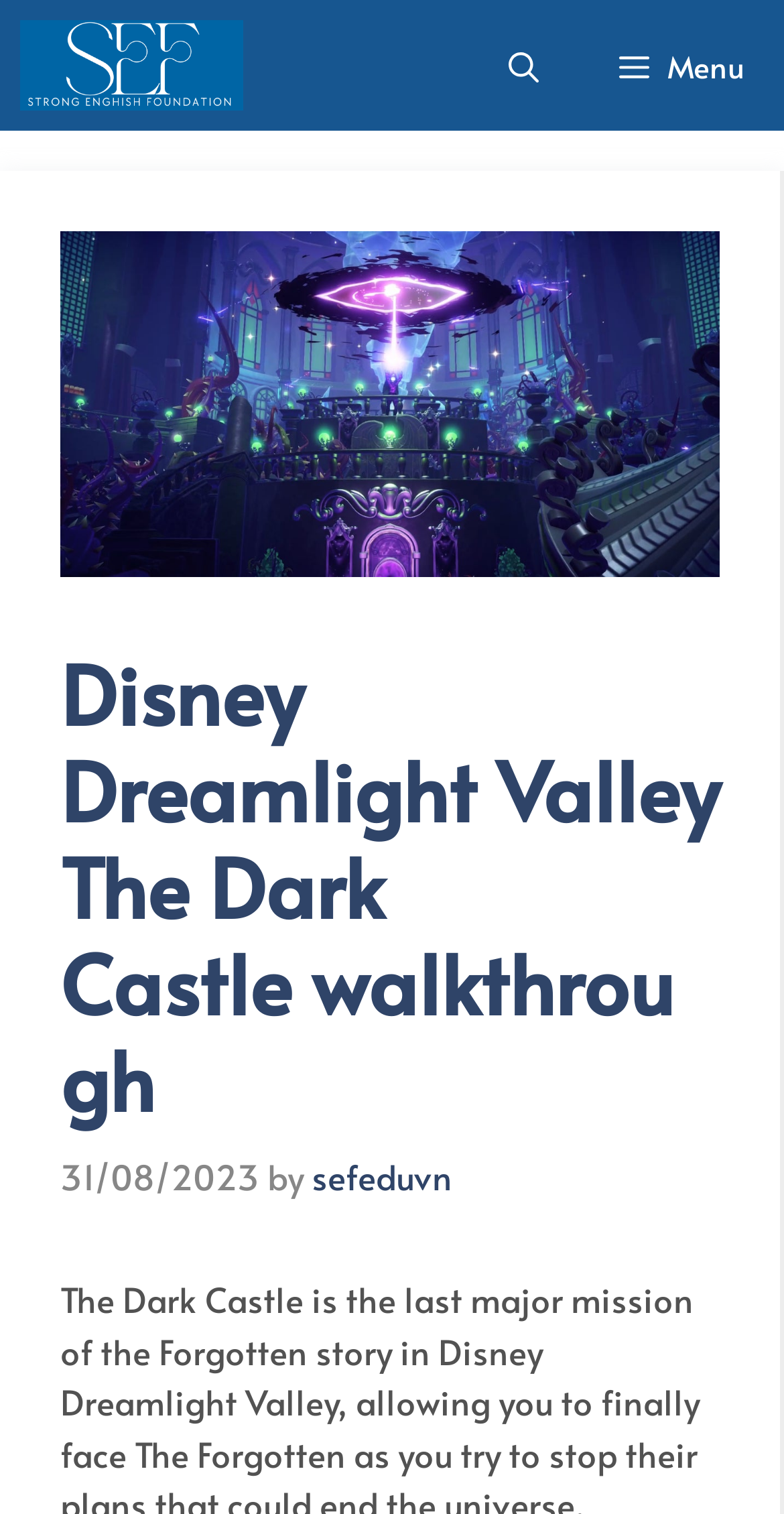What is the purpose of the button on the top right?
Kindly offer a detailed explanation using the data available in the image.

I found the answer by looking at the button element, which contains the text 'Open search', indicating that the button is used to open a search function.